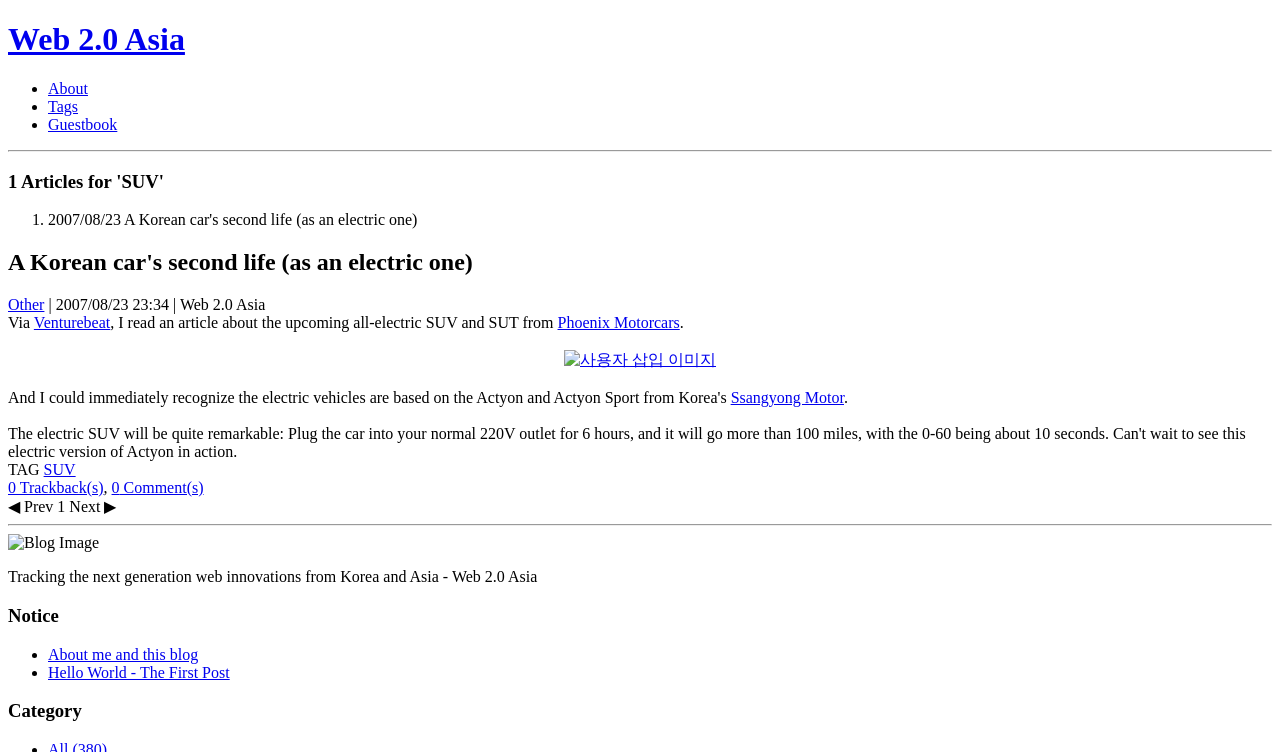Refer to the element description ◀ Prev and identify the corresponding bounding box in the screenshot. Format the coordinates as (top-left x, top-left y, bottom-right x, bottom-right y) with values in the range of 0 to 1.

[0.006, 0.662, 0.042, 0.685]